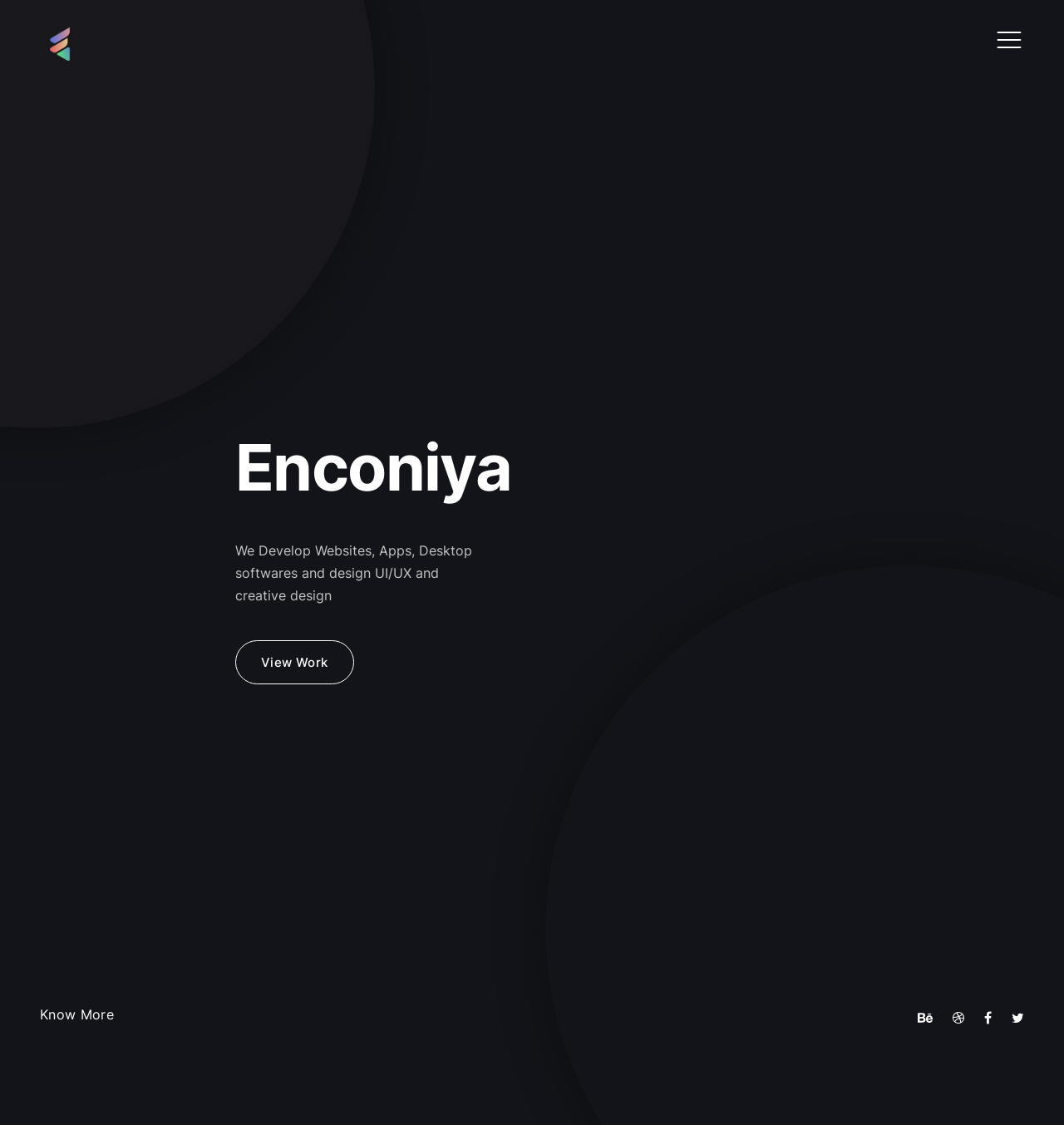How can I contact Enconiya?
Give a one-word or short phrase answer based on the image.

info@enconiya.com or +880 1870-213856